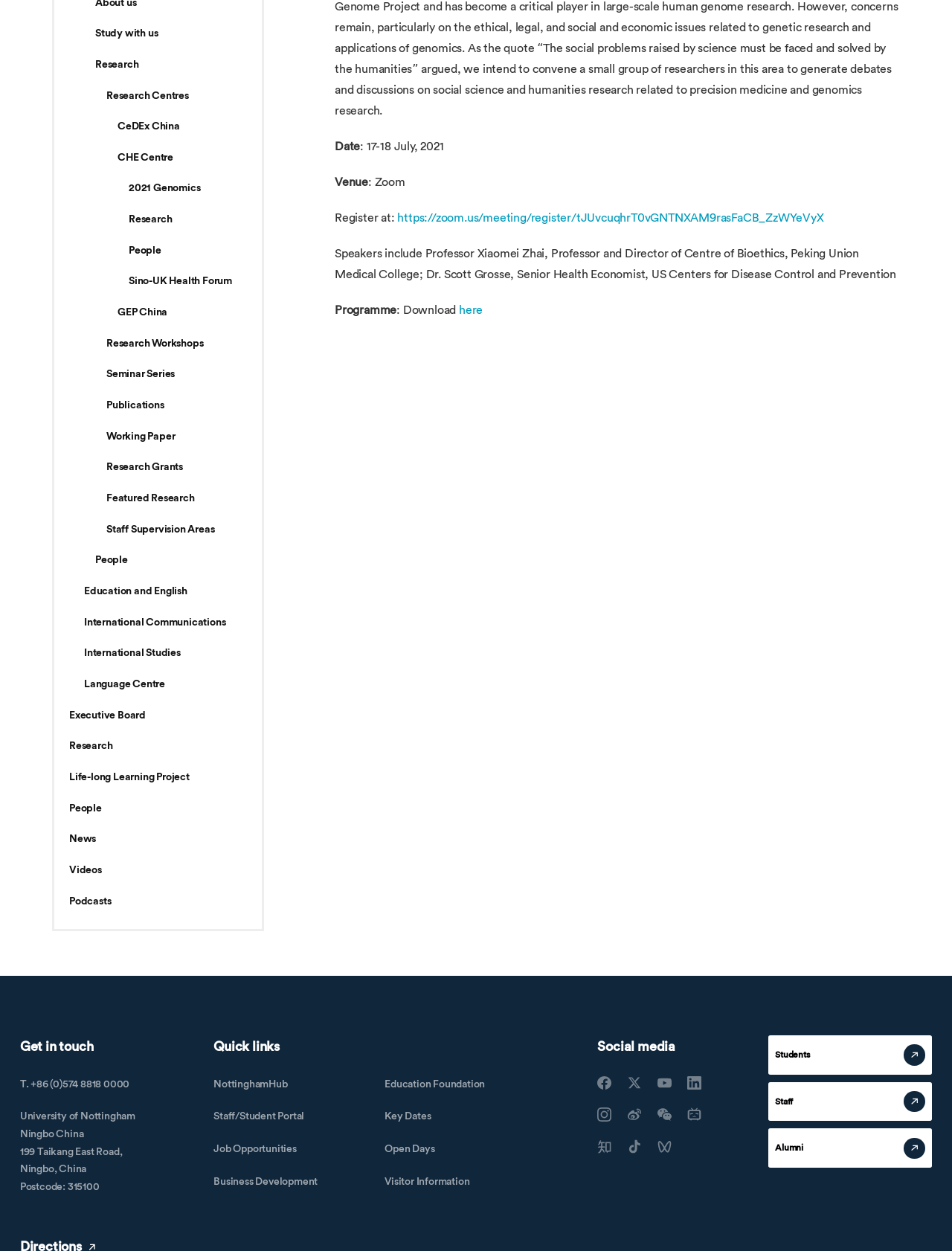Provide the bounding box coordinates for the UI element that is described as: "T. +86 (0)574 8818 0000".

[0.021, 0.862, 0.136, 0.871]